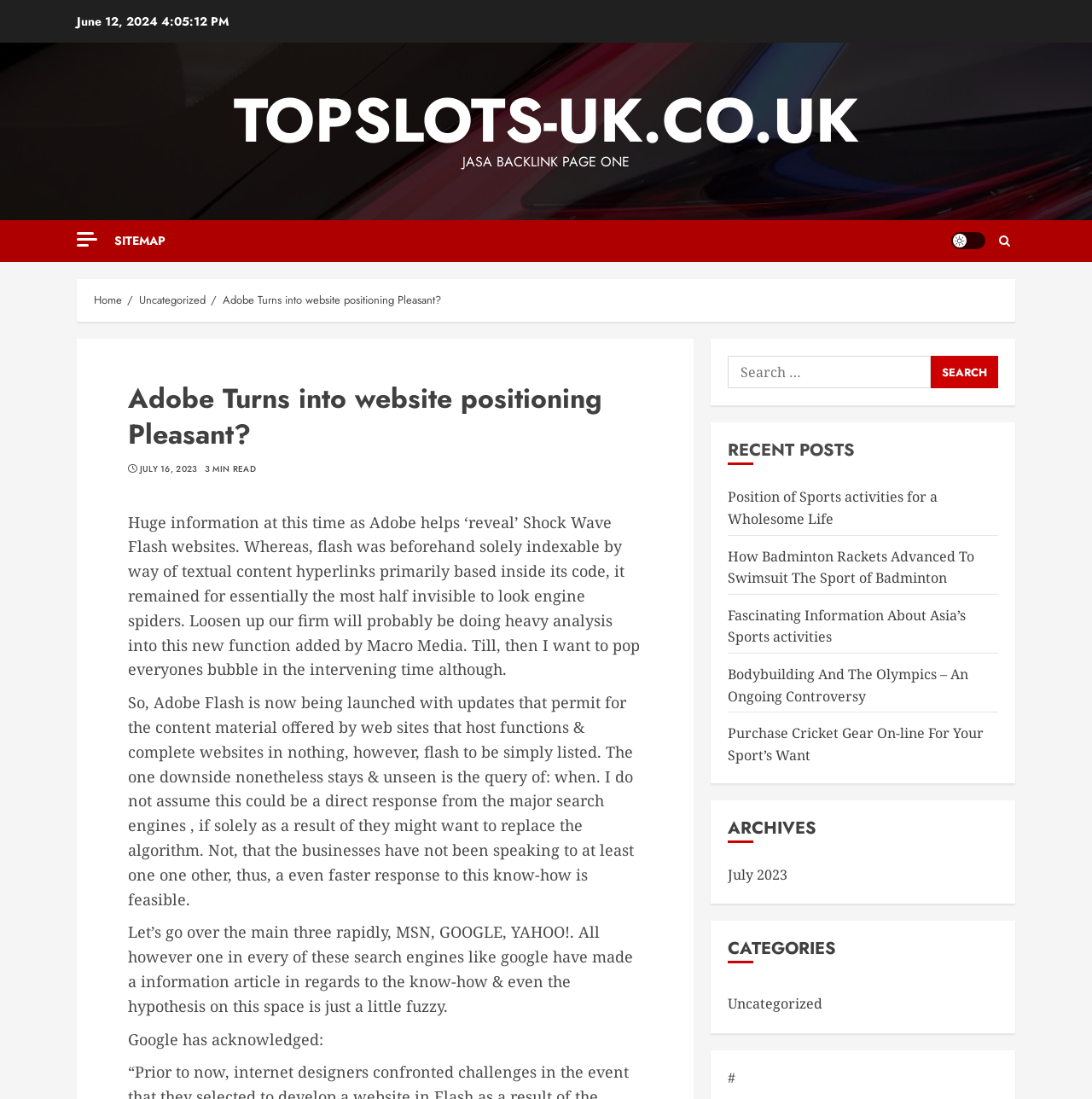What is the function of the 'Light/Dark Button'?
Using the visual information, reply with a single word or short phrase.

To switch between light and dark modes